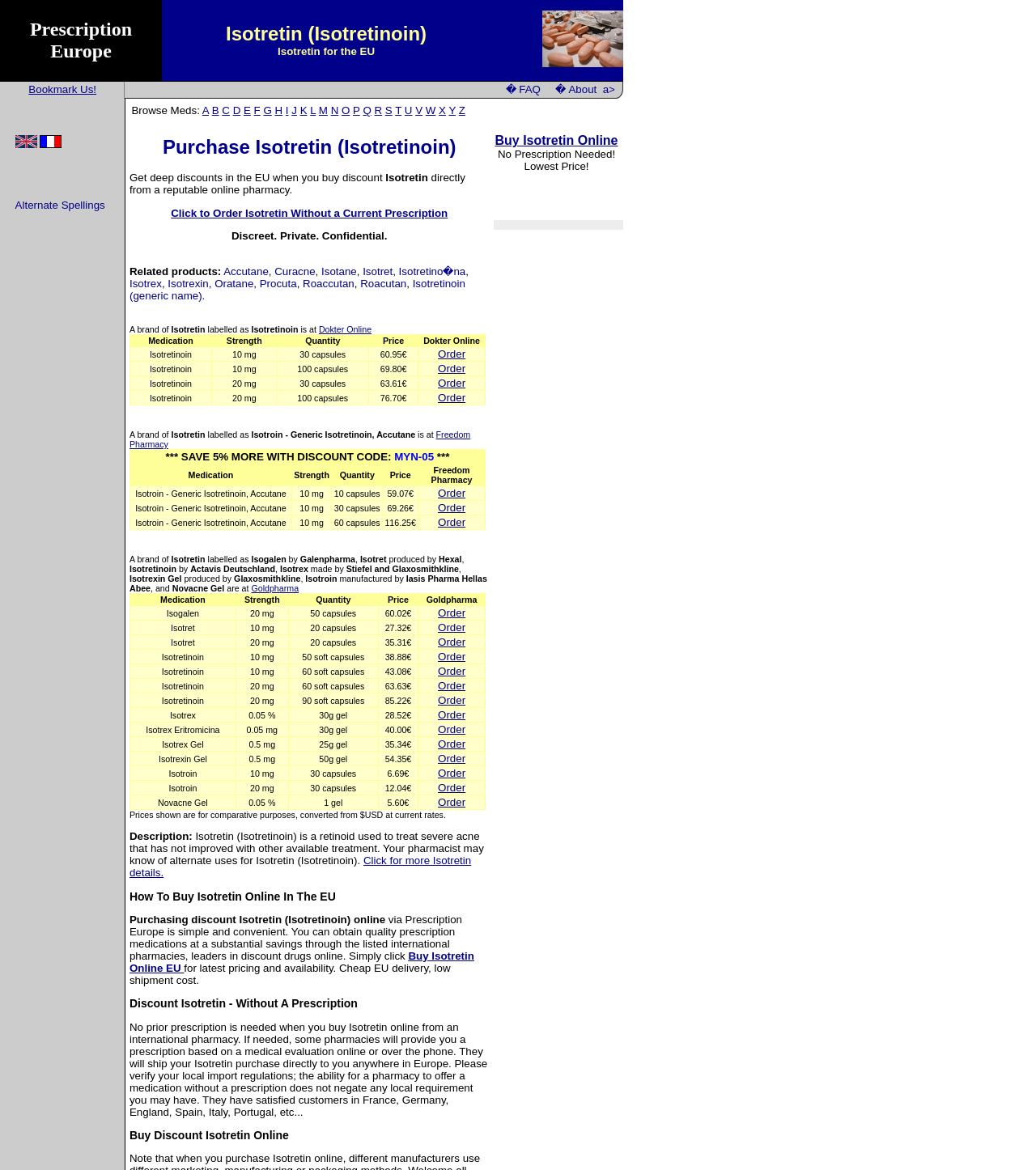Find the bounding box of the element with the following description: "Order". The coordinates must be four float numbers between 0 and 1, formatted as [left, top, right, bottom].

[0.423, 0.606, 0.449, 0.616]